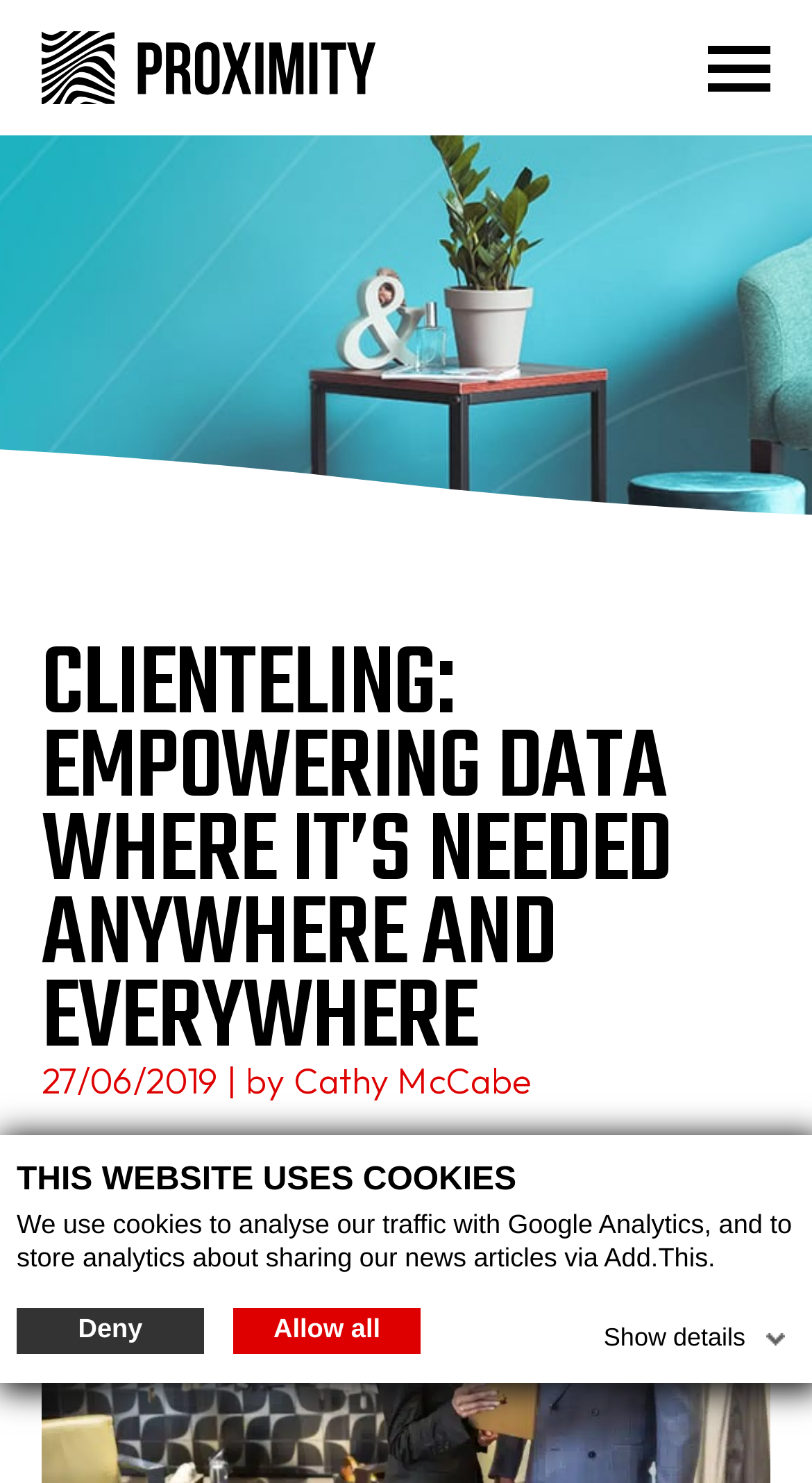Offer an extensive depiction of the webpage and its key elements.

The webpage appears to be an article or blog post from Proximity, with a focus on clienteling and empowering data. At the top of the page, there is a logo and a link to the Proximity website, positioned near the top left corner. 

Below the logo, there is a menu button located at the top right corner, which can be clicked to access more options. 

The main content of the webpage is divided into two sections. The first section is a cookie notification dialog, which is centered at the top of the page. This dialog contains a heading that reads "THIS WEBSITE USES COOKIES" and a paragraph of text explaining the use of cookies for analytics and sharing news articles. There are three links below the text: "Deny", "Allow all", and "Show details", which are aligned horizontally and positioned near the bottom of the dialog.

The second section is the main article, which is headed by a title "CLIENTELING: EMPOWERING DATA WHERE IT’S NEEDED ANYWHERE AND EVERYWHERE" in a large font size. Below the title, there is a subtitle or author information "27/06/2019 | by Cathy McCabe" in a smaller font size. The article content is not explicitly described in the accessibility tree, but it is likely to be a block of text or multiple paragraphs that follow the title and subtitle.